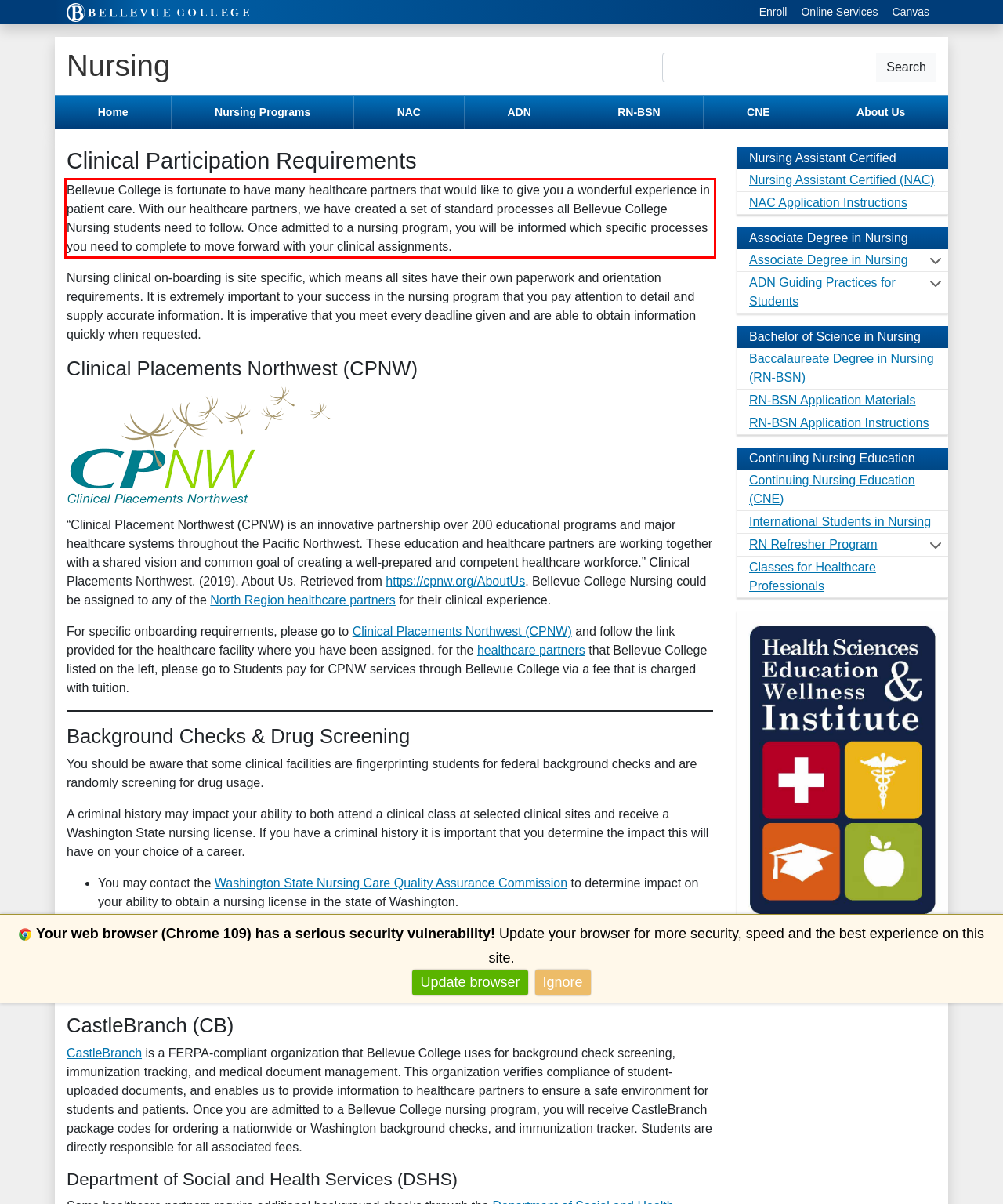You are given a screenshot of a webpage with a UI element highlighted by a red bounding box. Please perform OCR on the text content within this red bounding box.

Bellevue College is fortunate to have many healthcare partners that would like to give you a wonderful experience in patient care. With our healthcare partners, we have created a set of standard processes all Bellevue College Nursing students need to follow. Once admitted to a nursing program, you will be informed which specific processes you need to complete to move forward with your clinical assignments.